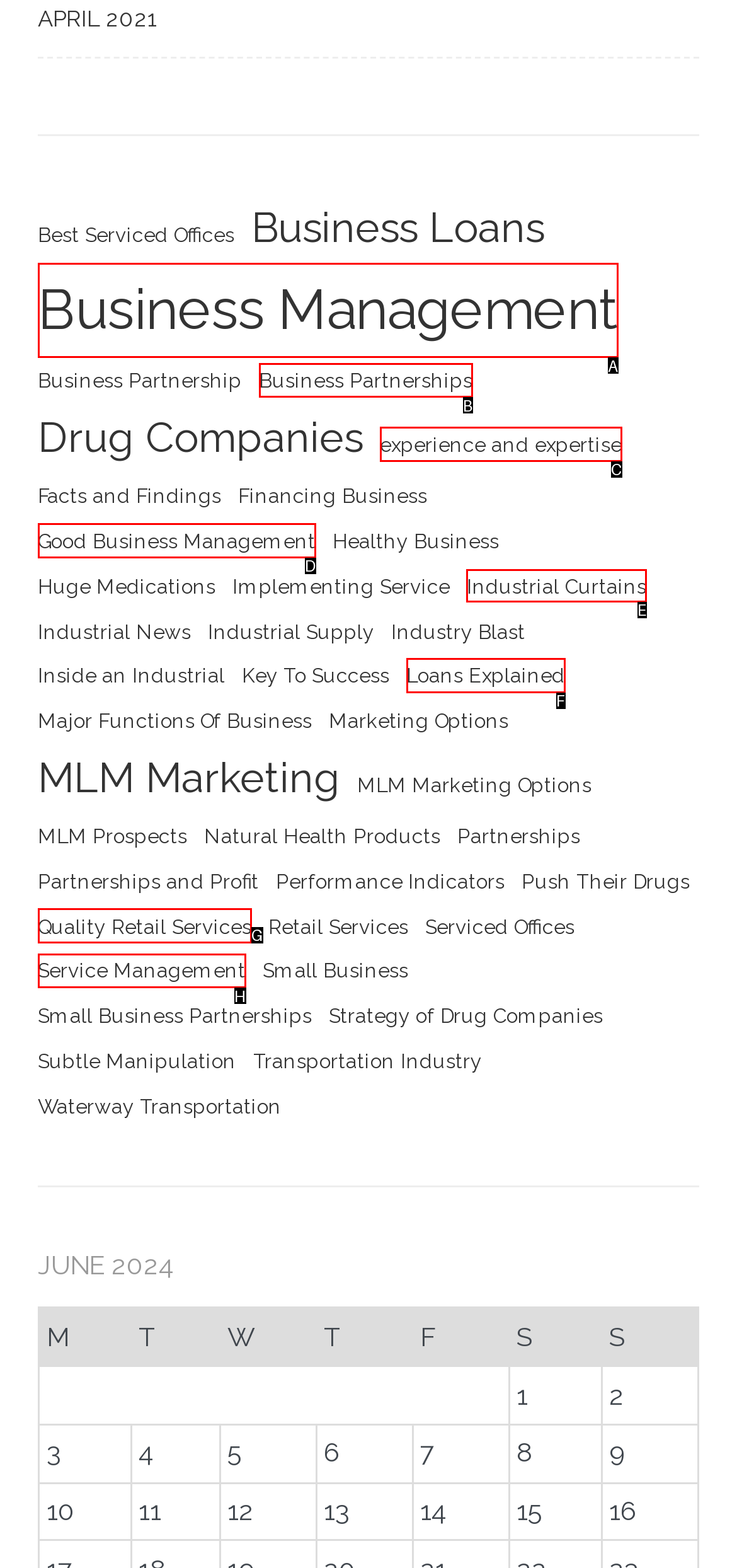Point out which UI element to click to complete this task: Explore 'Industrial Curtains'
Answer with the letter corresponding to the right option from the available choices.

E